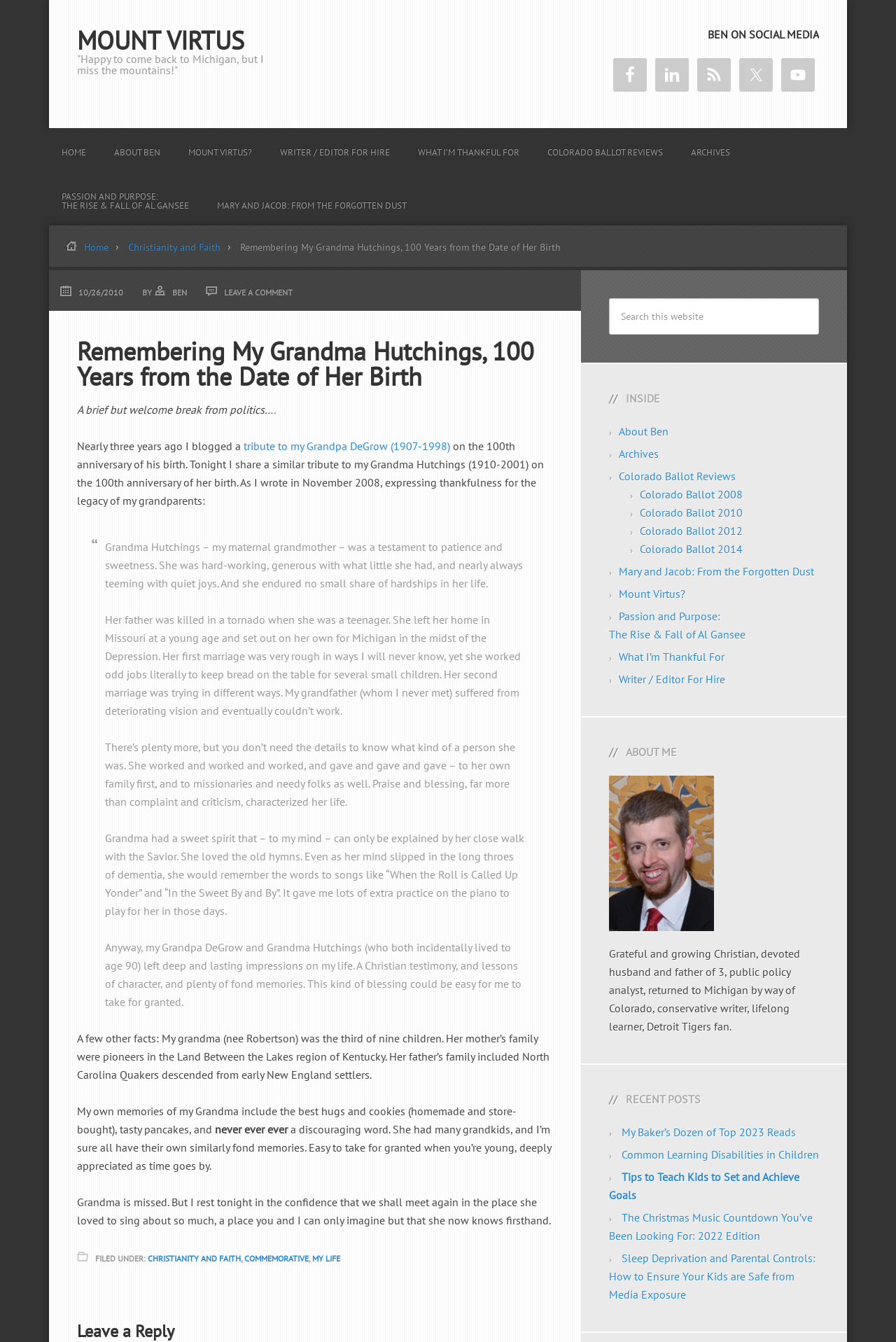Look at the image and write a detailed answer to the question: 
What is the name of the region where Grandma Hutchings' mother's family were pioneers?

The text states 'Her mother’s family were pioneers in the Land Between the Lakes region of Kentucky'.